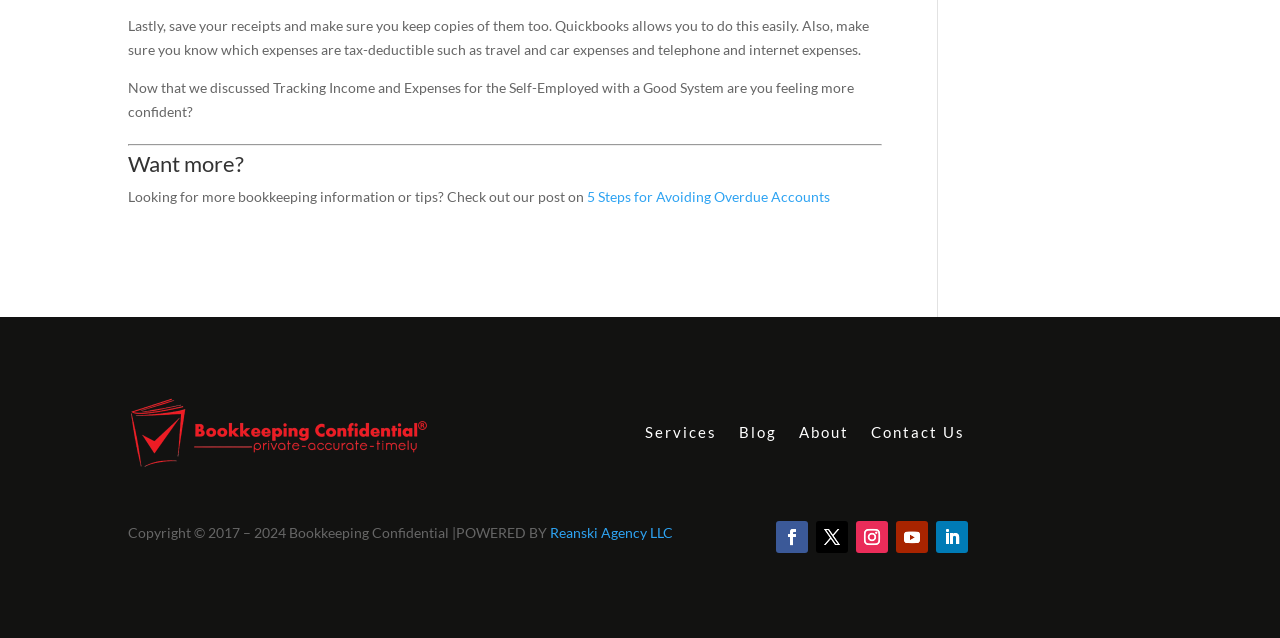Please find the bounding box coordinates of the section that needs to be clicked to achieve this instruction: "visit the Services page".

[0.504, 0.618, 0.56, 0.737]